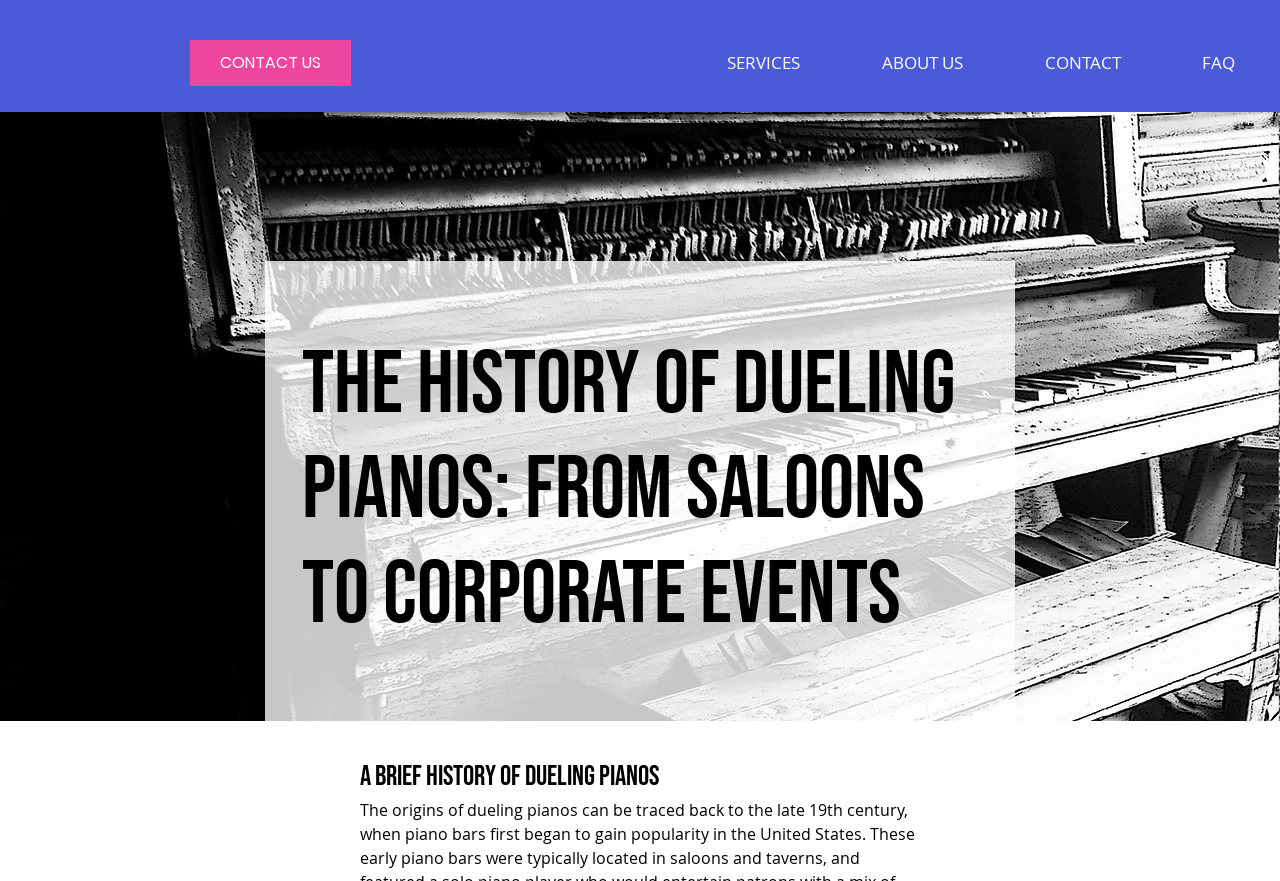What is the main topic of this webpage?
Using the image, elaborate on the answer with as much detail as possible.

I determined the main topic by looking at the heading 'A Brief History of Dueling Pianos' and the image description 'antique-player-piano-black-and-white.jpg', which suggests that the webpage is about the history of dueling pianos.